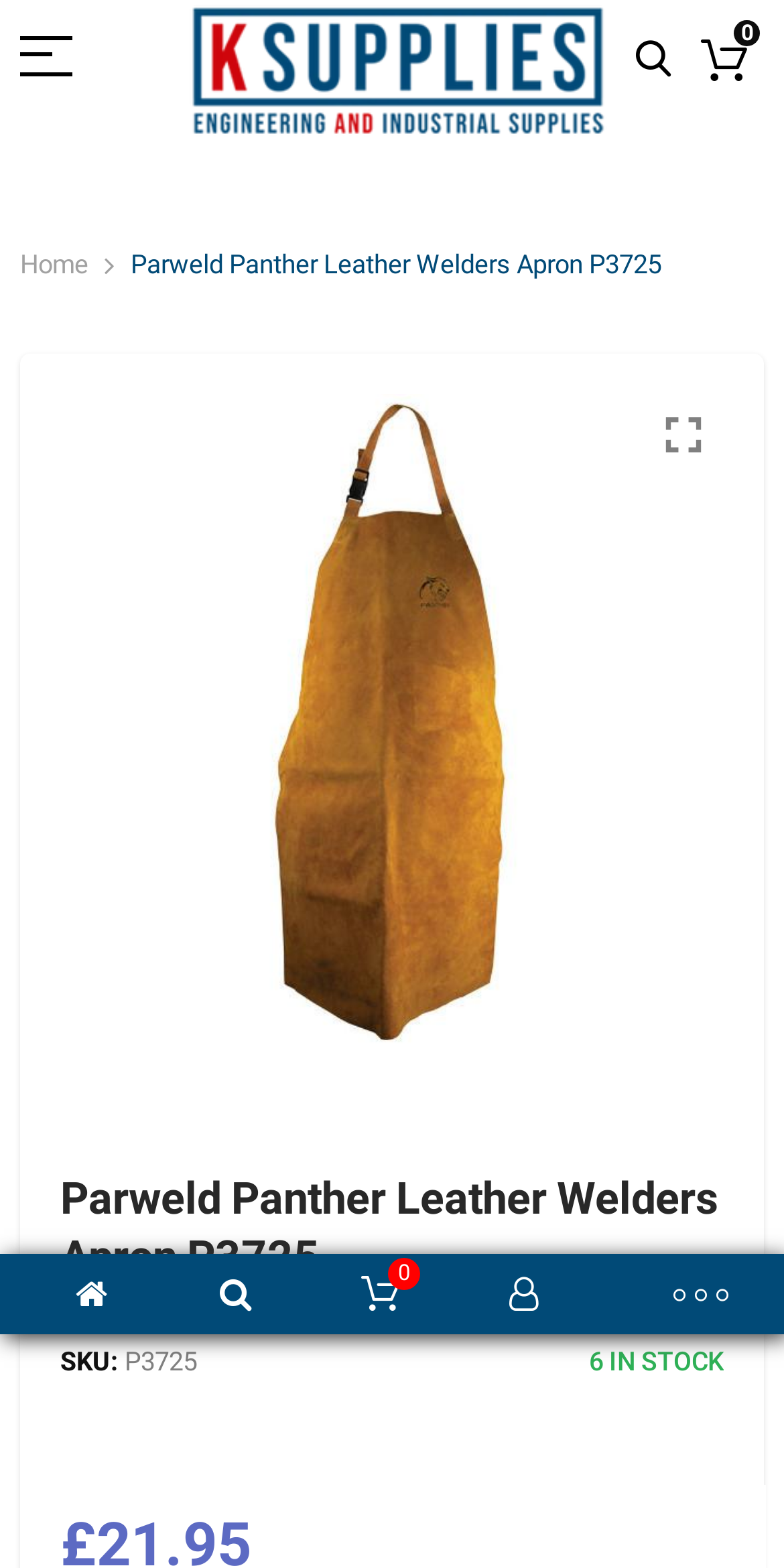Generate a thorough caption detailing the webpage content.

The webpage is about the Parweld Panther Leather Welders Apron P3725, a heavy-duty leather apron designed for welding and industrial applications. At the top-left corner, there is a breadcrumbs navigation section with a "Home" link. Below it, there is a large link with the product name, accompanied by an image of the apron. 

The product name is also displayed as a heading near the top-center of the page. Below the heading, there are three lines of text: the brand name "PARWELD", the SKU number "6", and the availability status "IN STOCK". 

On the top-right corner, there are several social media links, including Facebook, Twitter, Instagram, and YouTube, represented by their respective icons. Next to these icons, there is a button with three horizontal lines, likely a menu button. 

The overall layout of the page is focused on showcasing the product, with the image and product information prominently displayed.